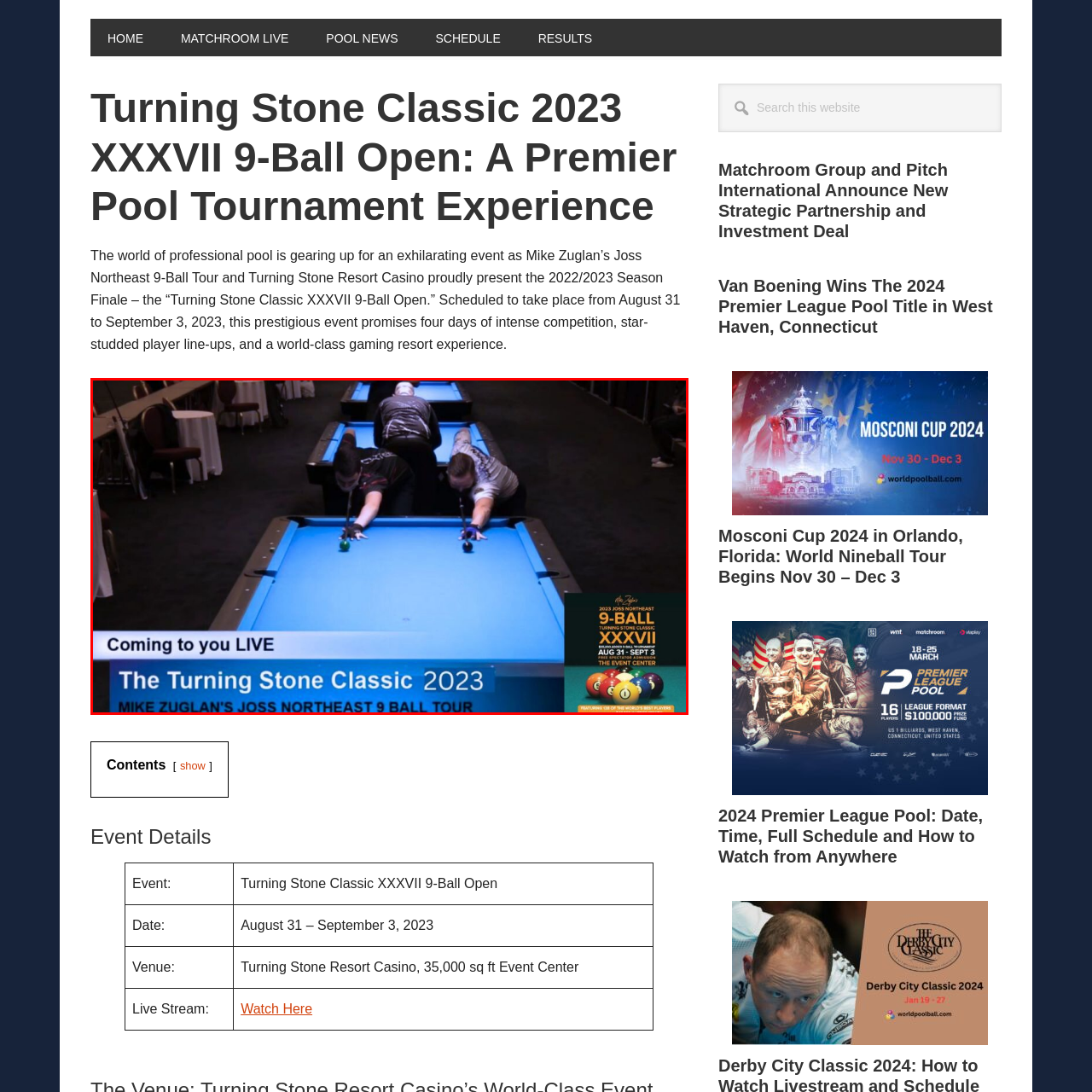What is the designation of the tournament?
Pay attention to the segment of the image within the red bounding box and offer a detailed answer to the question.

The designation of the tournament can be found in the promotional banner on the right, which displays the key details about the tournament, including the designation 'XXXVII'.